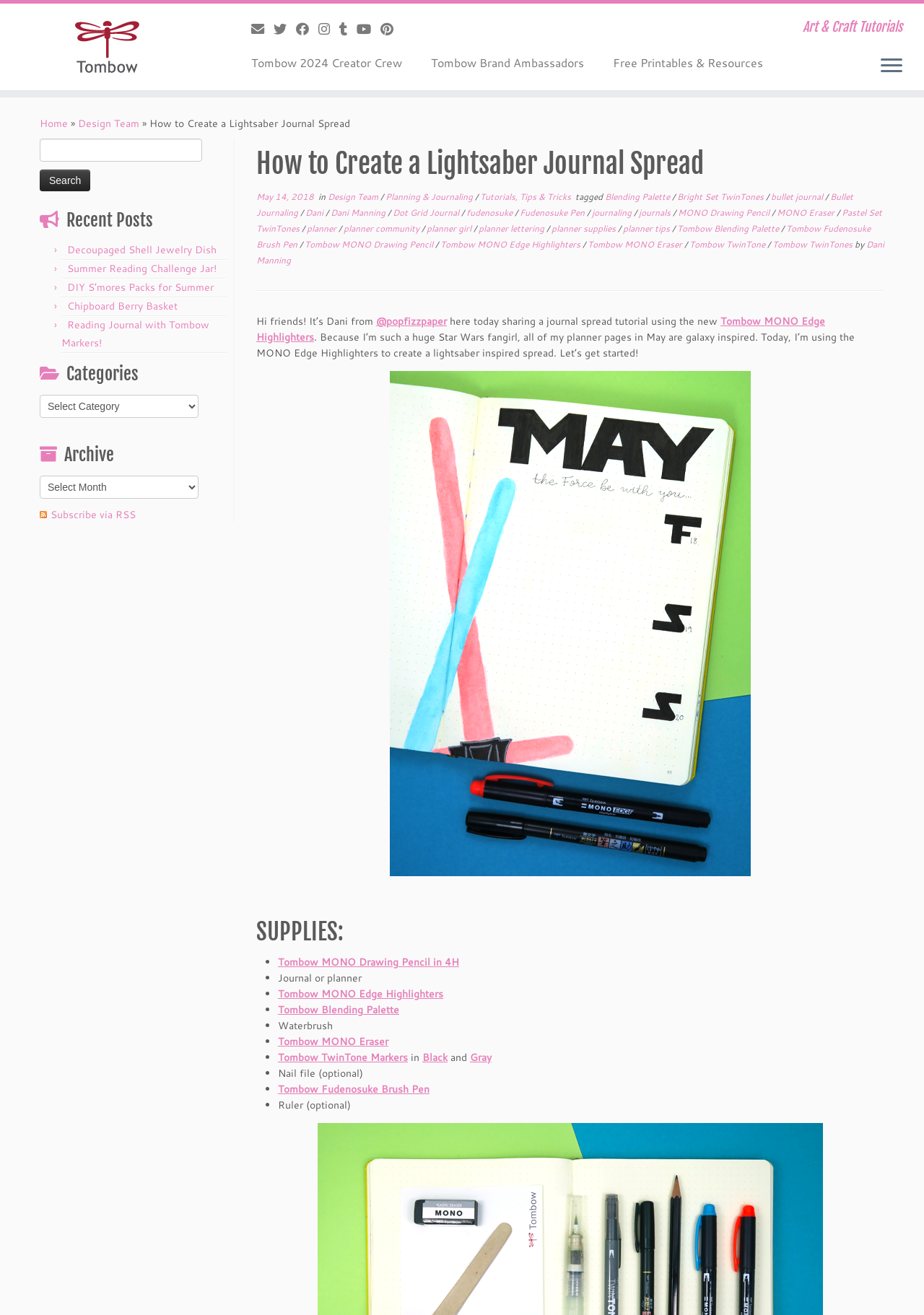Provide the bounding box coordinates in the format (top-left x, top-left y, bottom-right x, bottom-right y). All values are floating point numbers between 0 and 1. Determine the bounding box coordinate of the UI element described as: Black

[0.457, 0.799, 0.484, 0.81]